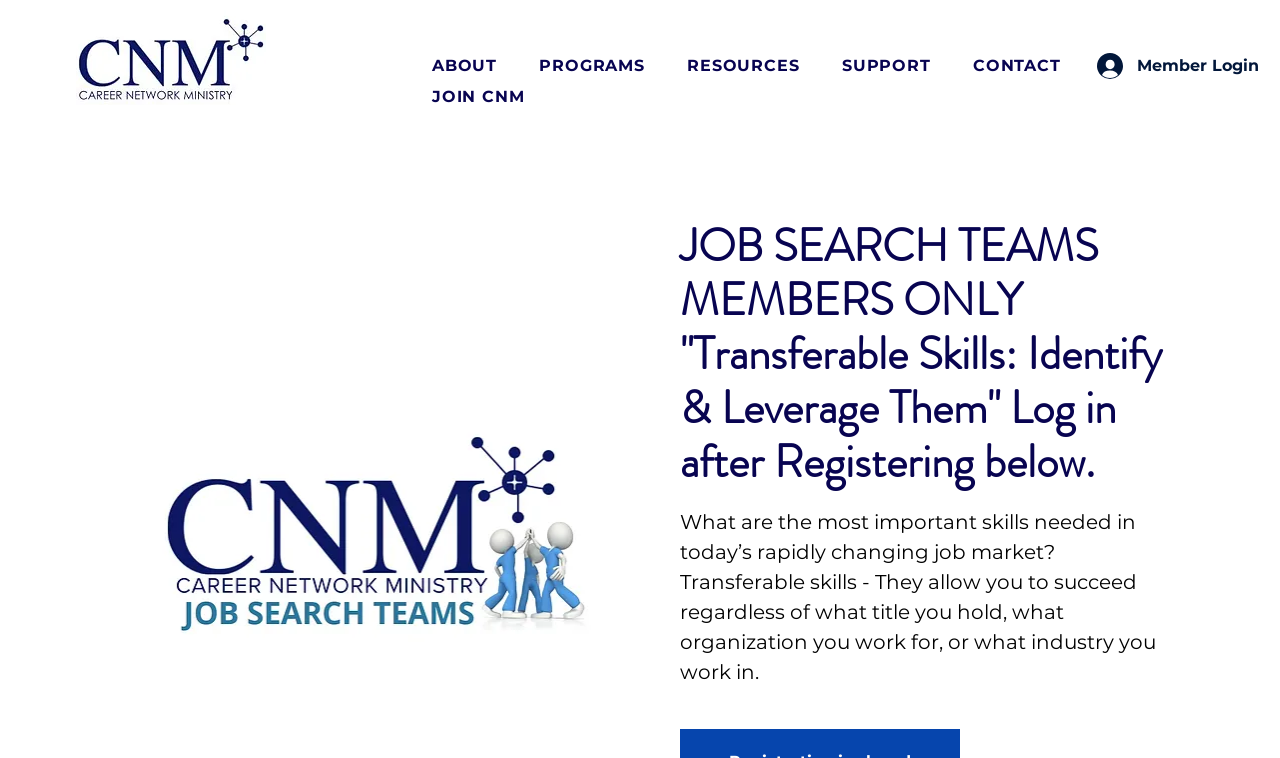Provide the bounding box coordinates for the specified HTML element described in this description: "Archive". The coordinates should be four float numbers ranging from 0 to 1, in the format [left, top, right, bottom].

None